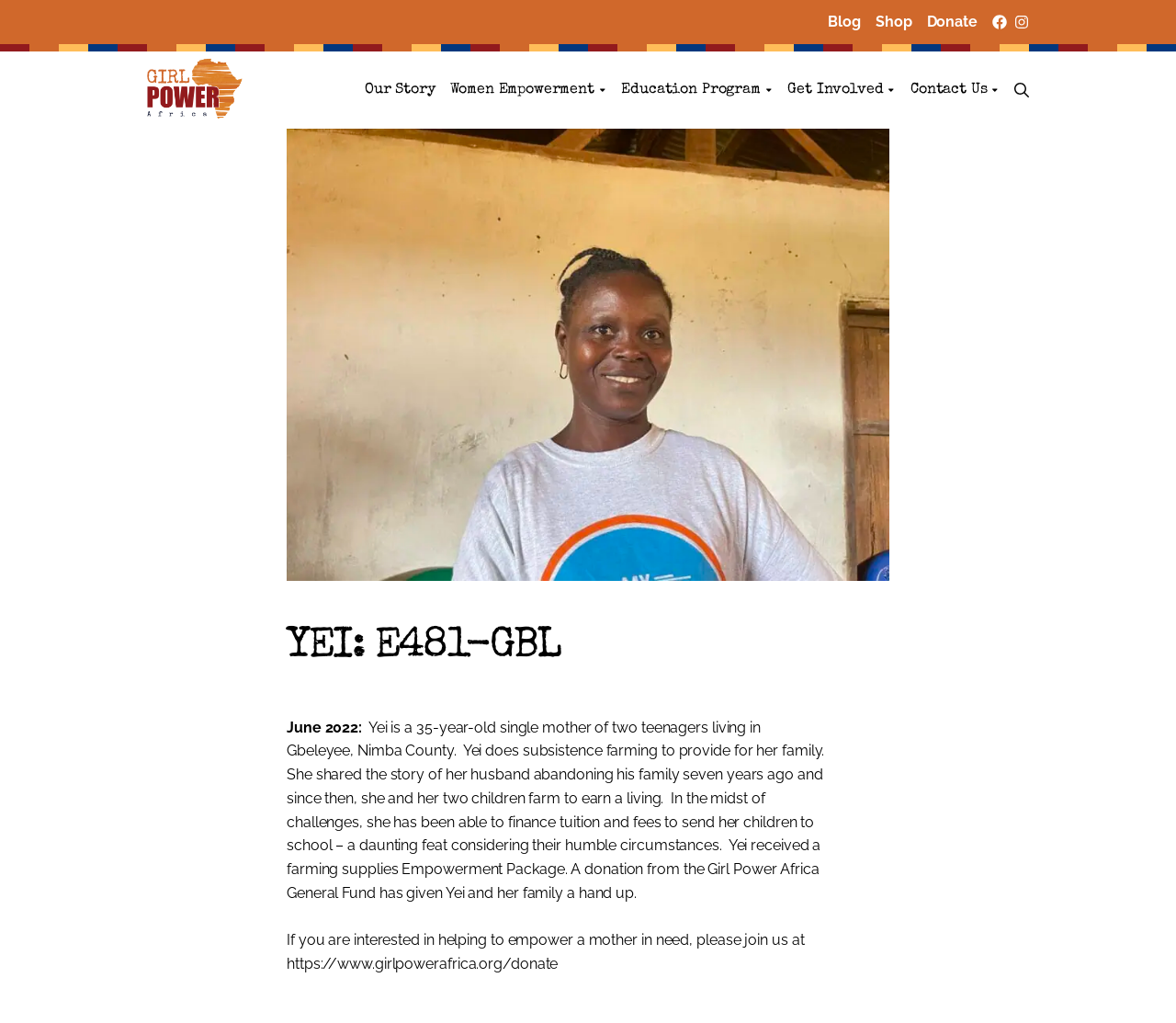Write an elaborate caption that captures the essence of the webpage.

The webpage is about Yei, a 35-year-old single mother of two teenagers living in Gbeleyee, Nimba County. The page has a navigation menu at the top with links to "Blog", "Shop", "Donate", and social media platforms like "Facebook" and "Instagram". Below the navigation menu, there is a logo or image of "Girl Power Africa" on the left side, followed by a series of links to "Our Story", "Women Empowerment", "Education Program", "Get Involved", and "Contact Us", each with a corresponding image.

The main content of the page is a story about Yei, who does subsistence farming to provide for her family. The story is divided into several paragraphs, describing how Yei's husband abandoned his family seven years ago, and how she has been able to finance her children's education despite the challenges. The story also mentions that Yei received a farming supplies Empowerment Package from the Girl Power Africa General Fund, which has given her and her family a hand up.

At the bottom of the page, there is a call to action, encouraging readers to join in empowering mothers in need by donating to the organization. The webpage also has a search bar on the top right corner.